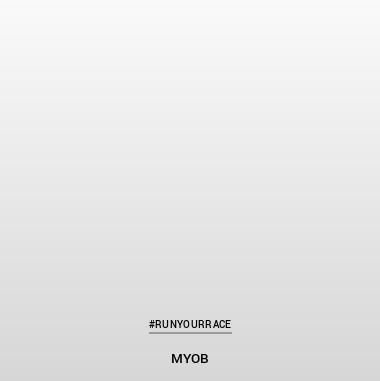What is the theme of the image?
Based on the visual content, answer with a single word or a brief phrase.

motivational or inspirational